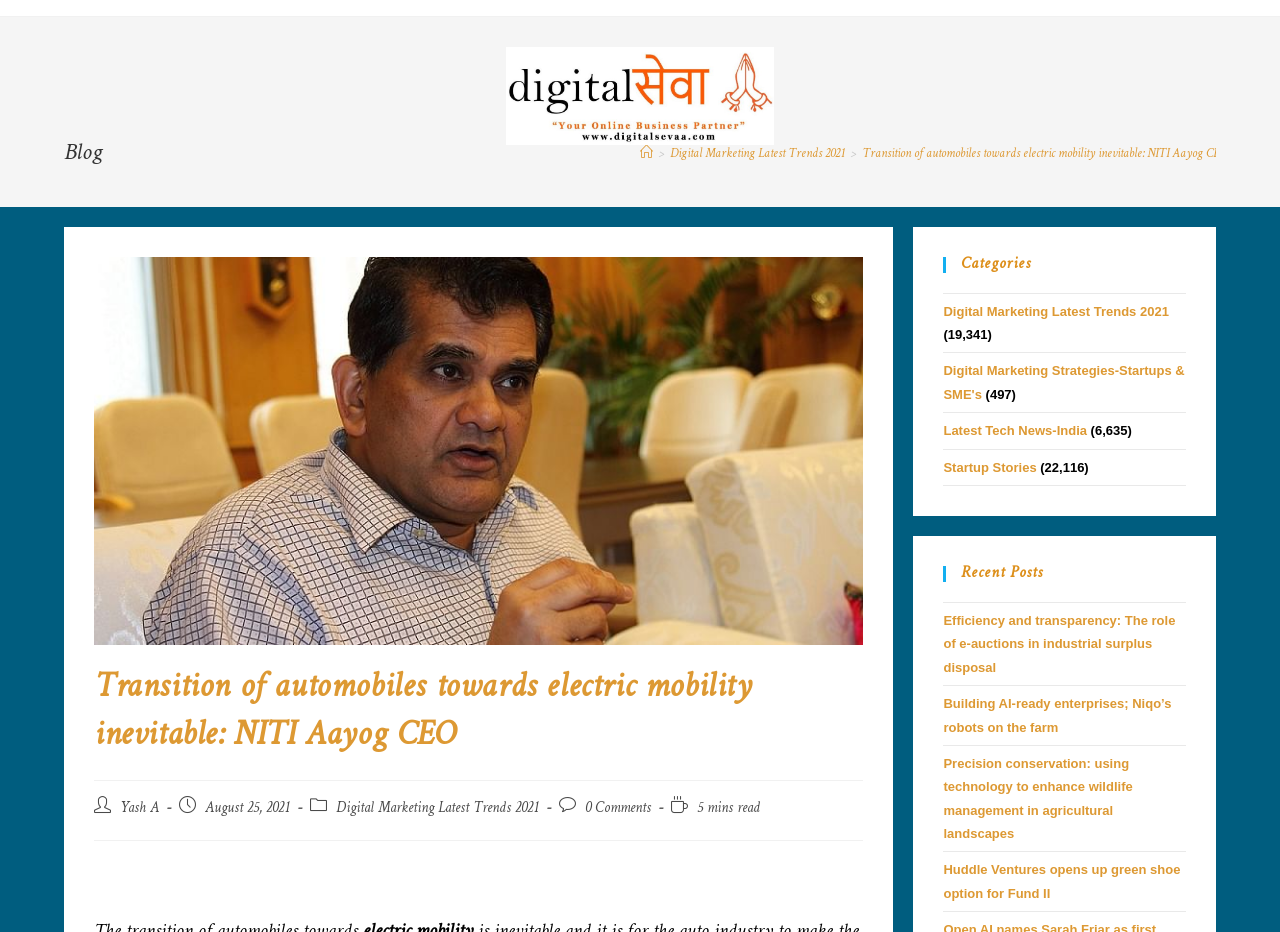Identify the bounding box coordinates of the element that should be clicked to fulfill this task: "Click on the 'Efficiency and transparency: The role of e-auctions in industrial surplus disposal' post". The coordinates should be provided as four float numbers between 0 and 1, i.e., [left, top, right, bottom].

[0.737, 0.658, 0.918, 0.724]